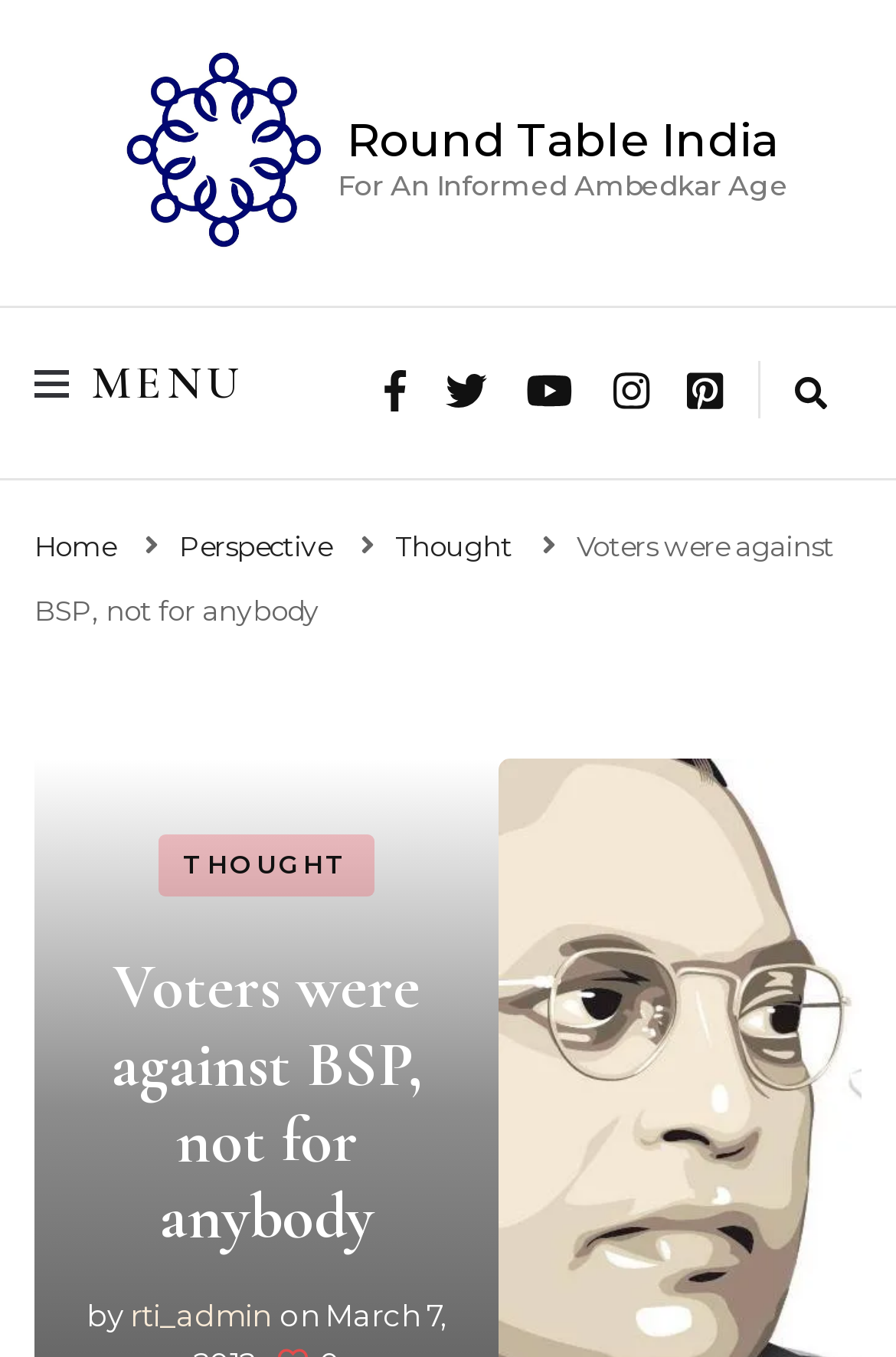What is the name of the website?
Please provide a comprehensive answer based on the details in the screenshot.

The name of the website can be determined by looking at the top-left corner of the webpage, where the logo 'Round Table India' is displayed, and also by checking the link 'Round Table India' at the top of the page.